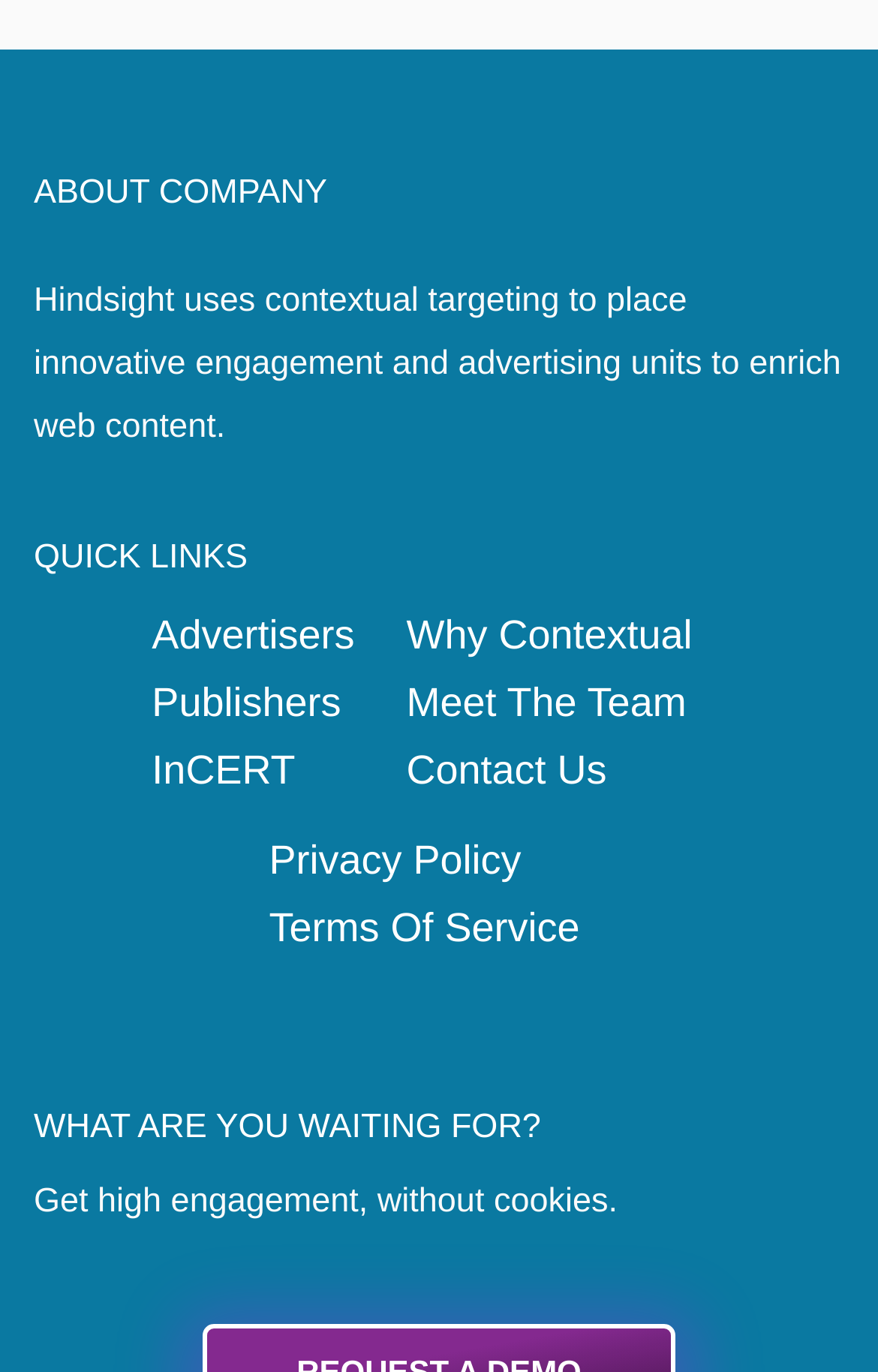What is the tone of the call-to-action?
Using the image as a reference, give an elaborate response to the question.

The static text 'WHAT ARE YOU WAITING FOR?' is a call-to-action that has an urgent tone, implying that the user should take action immediately.